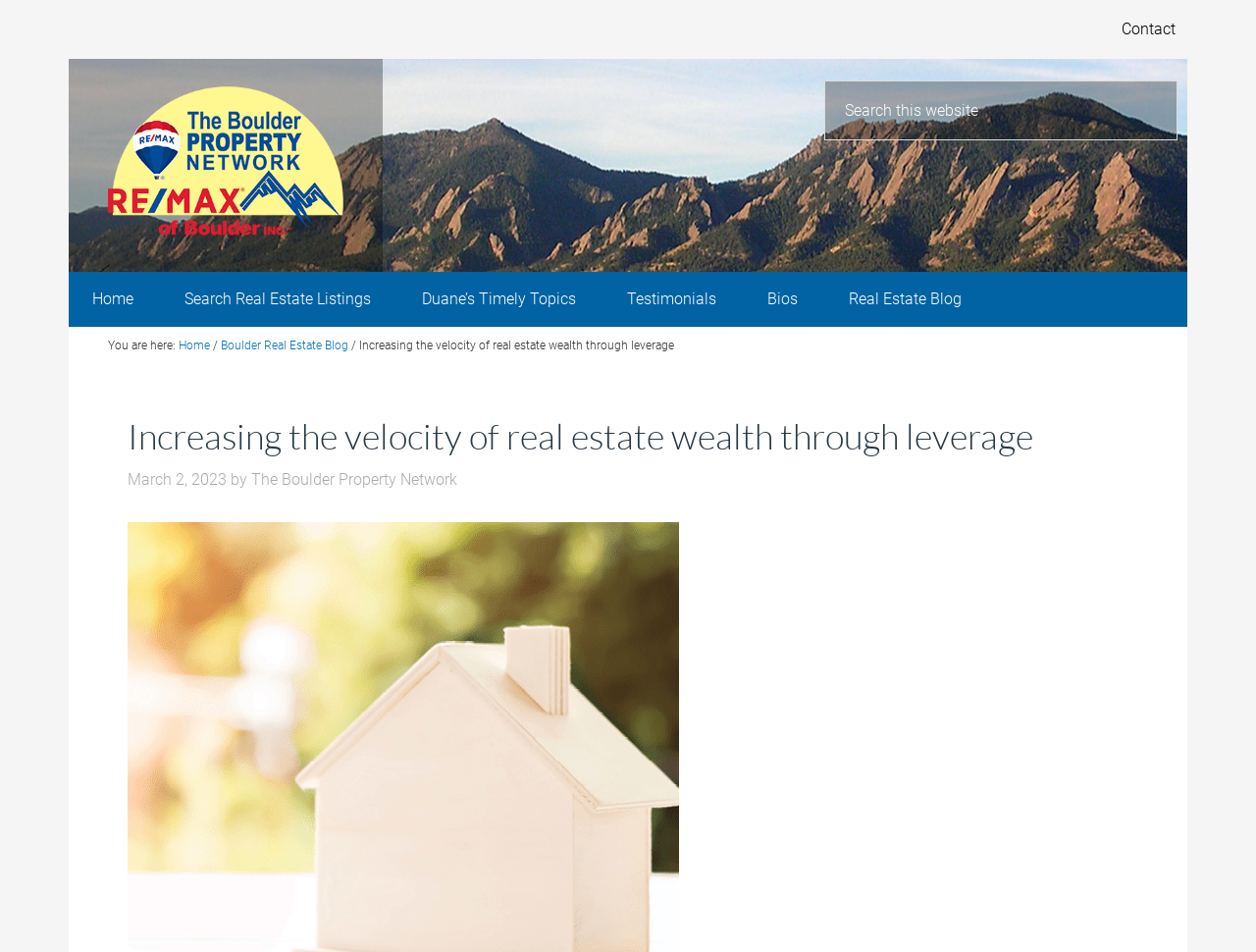Please find the top heading of the webpage and generate its text.

Increasing the velocity of real estate wealth through leverage